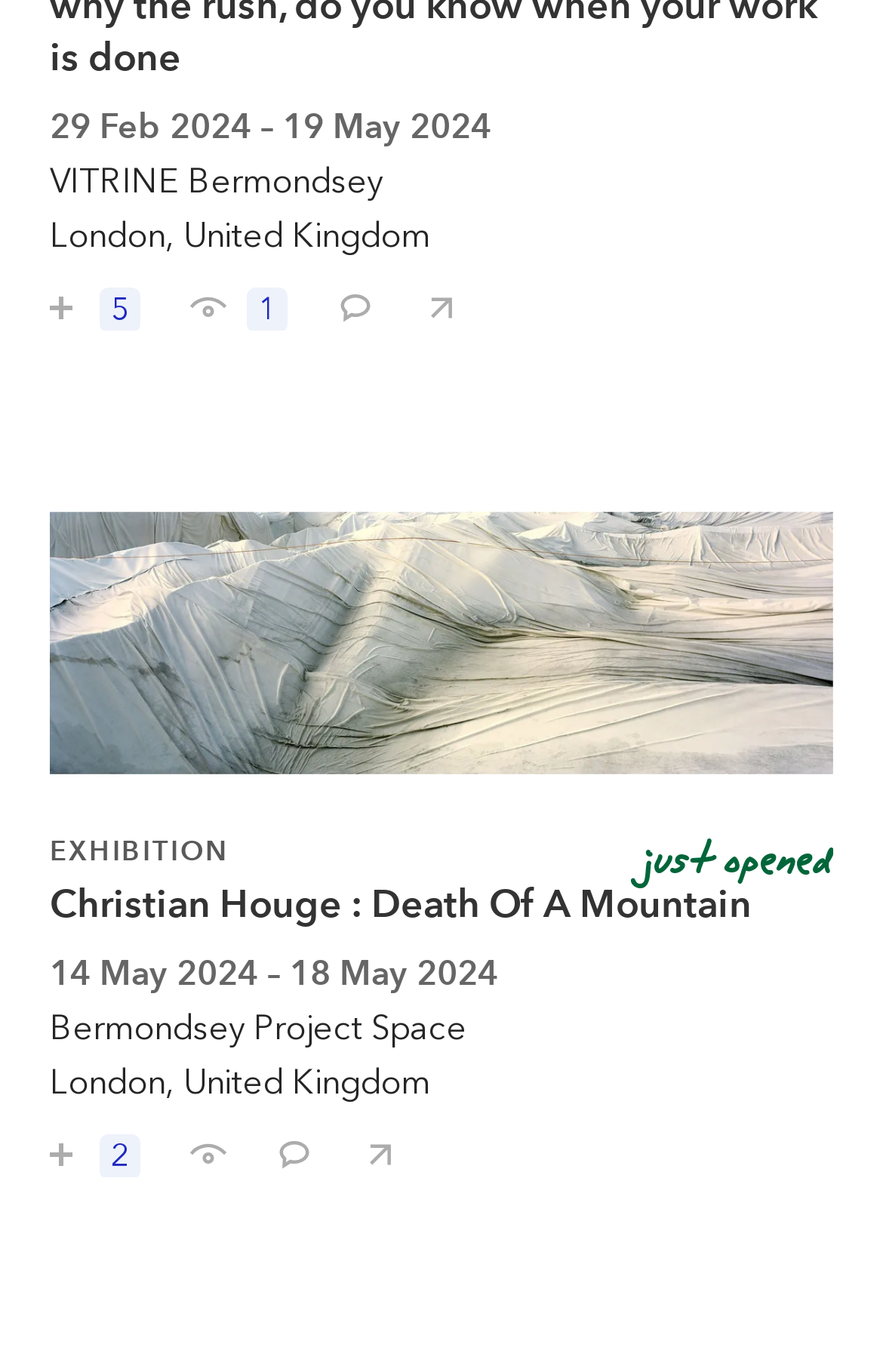Please indicate the bounding box coordinates of the element's region to be clicked to achieve the instruction: "Click on the 'Fictionwise' link". Provide the coordinates as four float numbers between 0 and 1, i.e., [left, top, right, bottom].

None